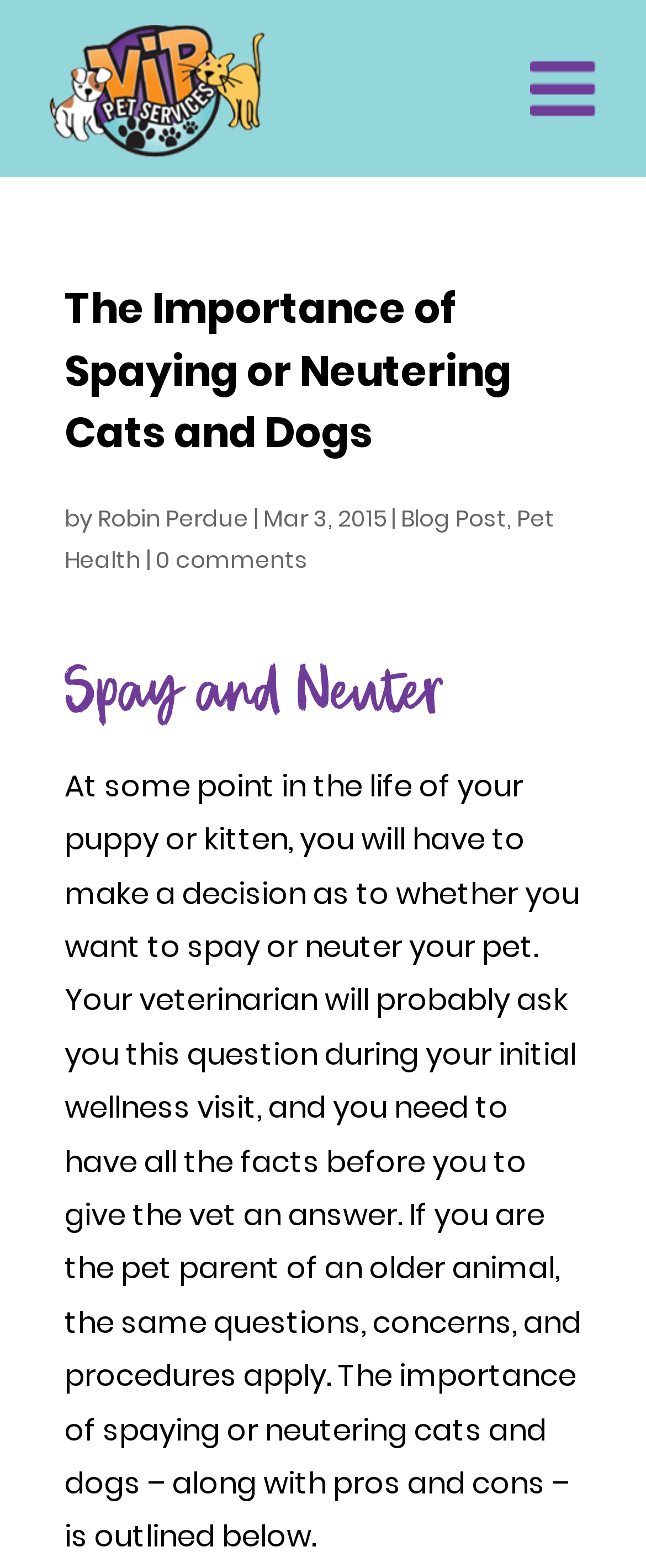Please respond to the question using a single word or phrase:
Who is the author of the blog post?

Robin Perdue